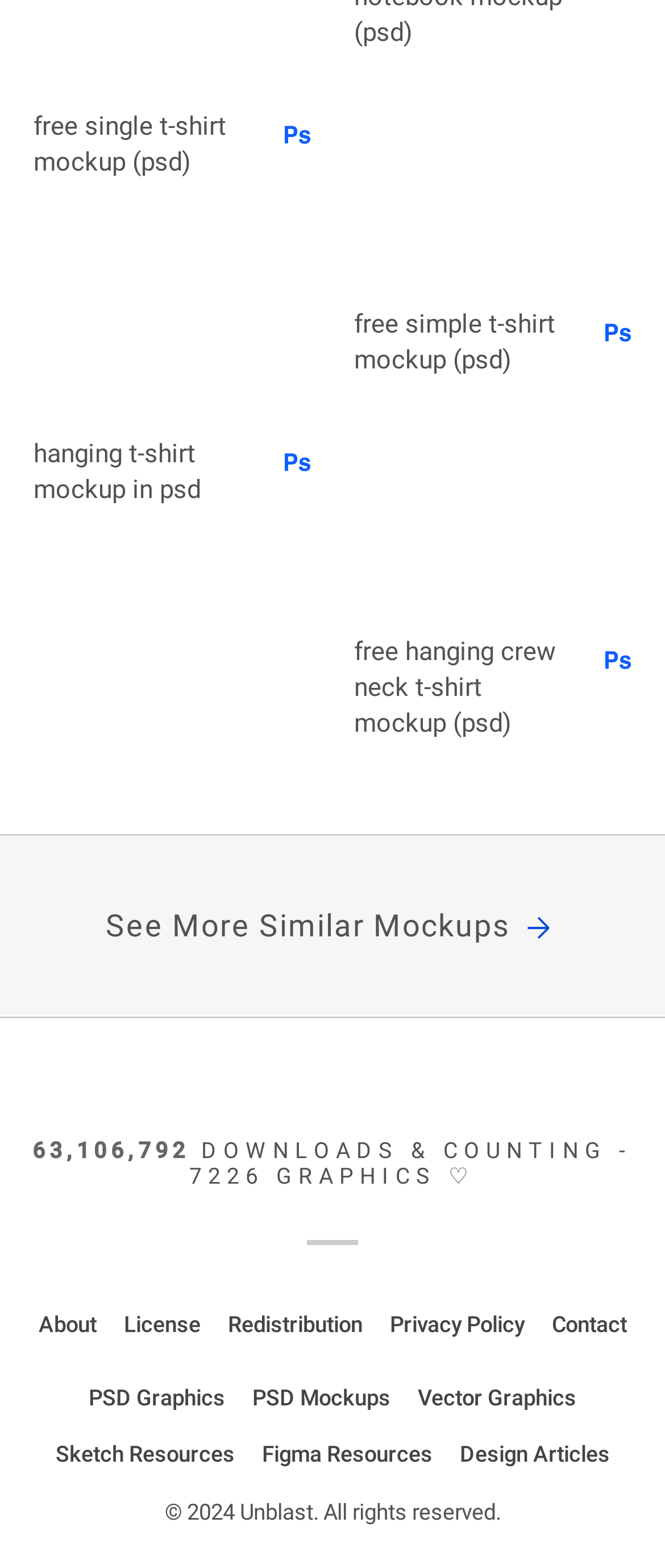Determine the bounding box coordinates of the region that needs to be clicked to achieve the task: "explore Heike's other social media profiles".

None